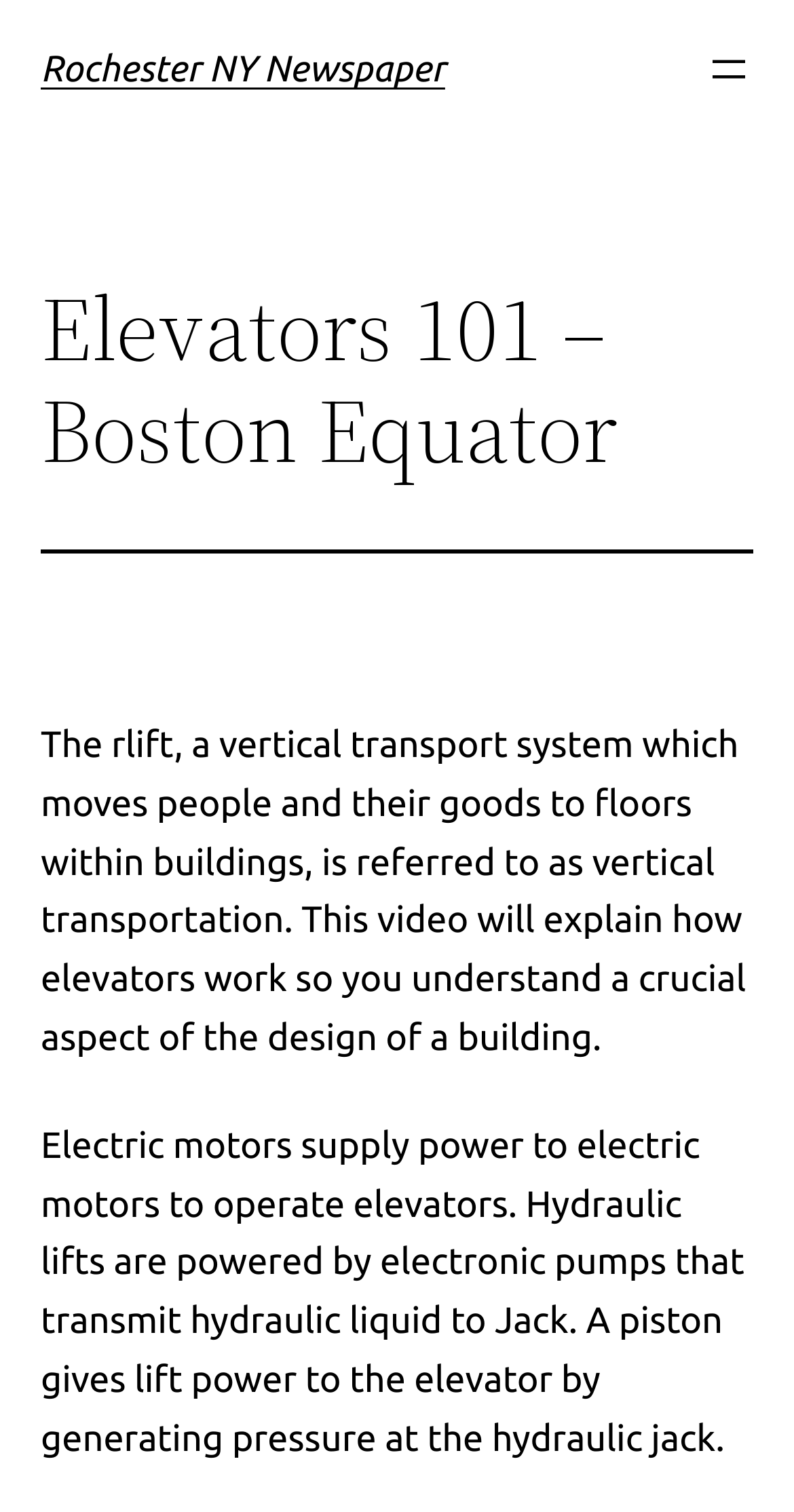What is the purpose of the video on this webpage?
Observe the image and answer the question with a one-word or short phrase response.

To explain how elevators work